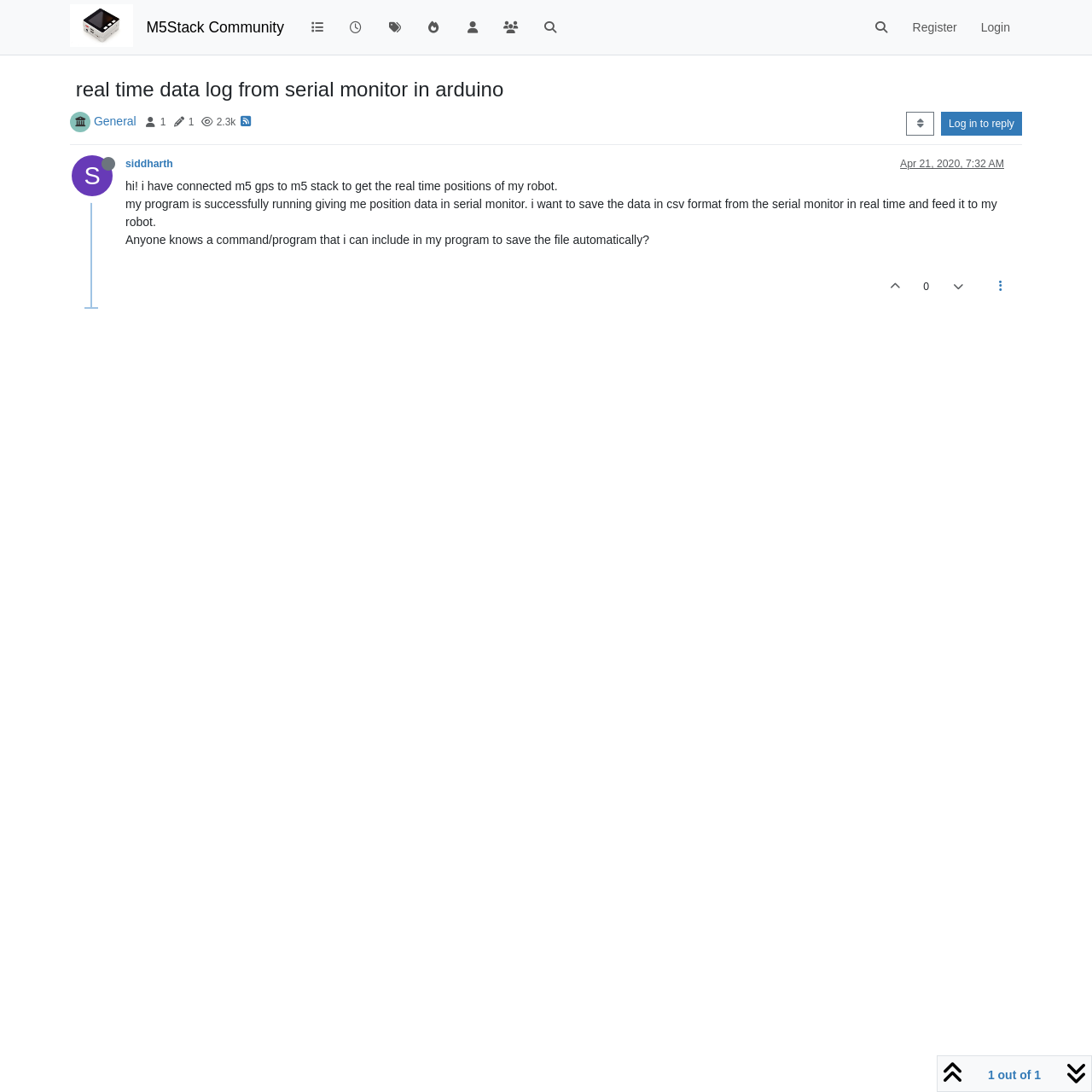Specify the bounding box coordinates for the region that must be clicked to perform the given instruction: "Search for something".

[0.789, 0.011, 0.825, 0.039]